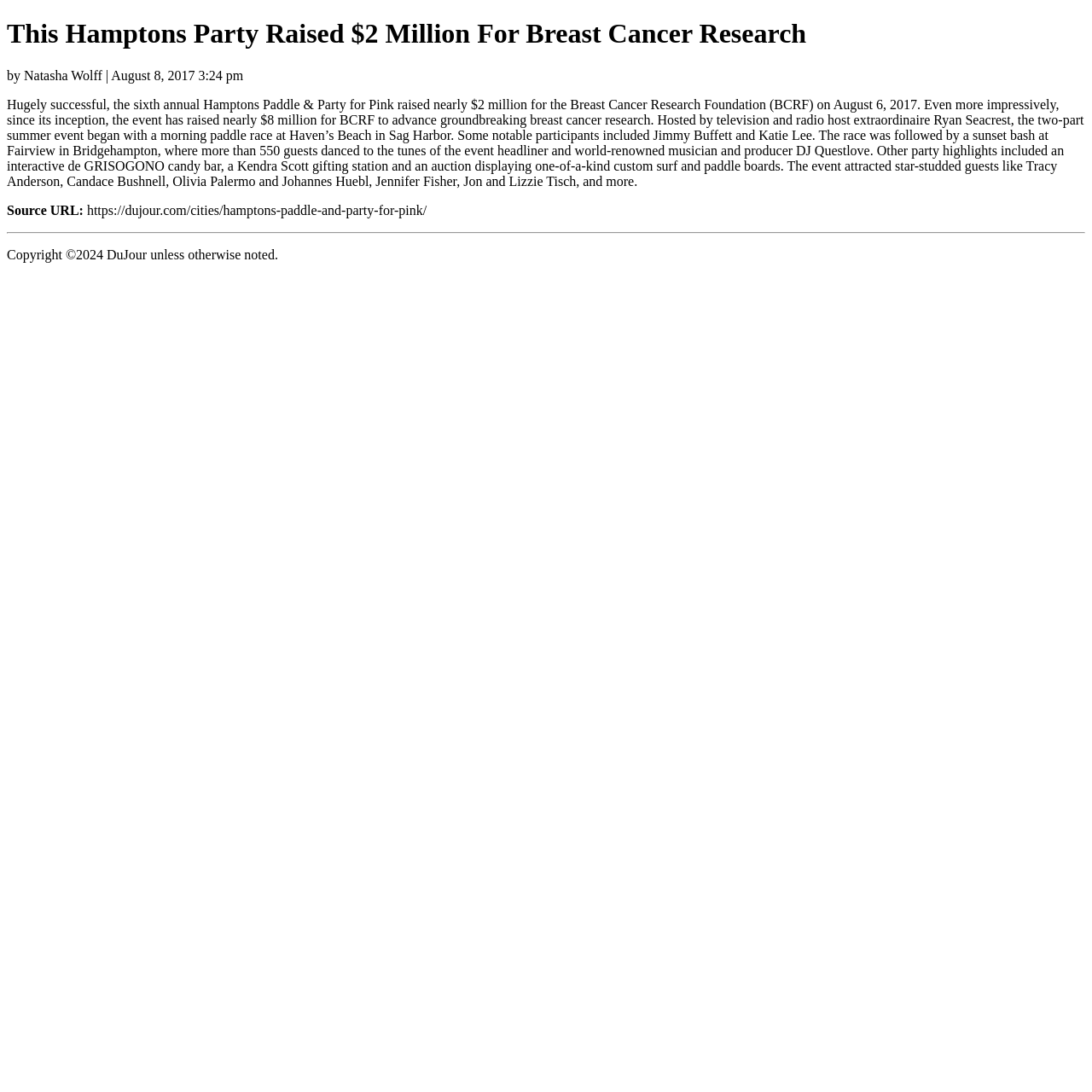What is the copyright year mentioned at the bottom of the webpage?
From the details in the image, provide a complete and detailed answer to the question.

The copyright notice at the bottom of the webpage states 'Copyright ©2024 DuJour unless otherwise noted'.